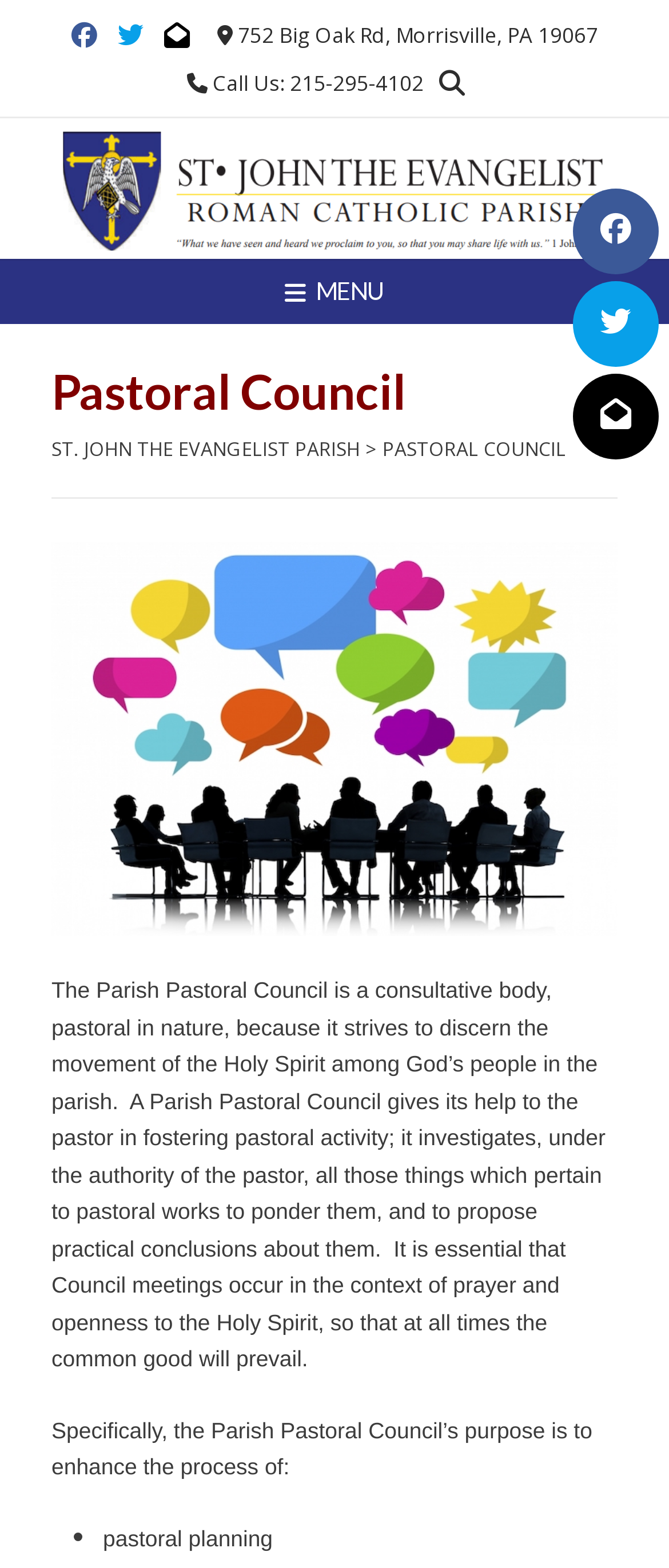Given the description "menu", provide the bounding box coordinates of the corresponding UI element.

[0.0, 0.166, 1.0, 0.207]